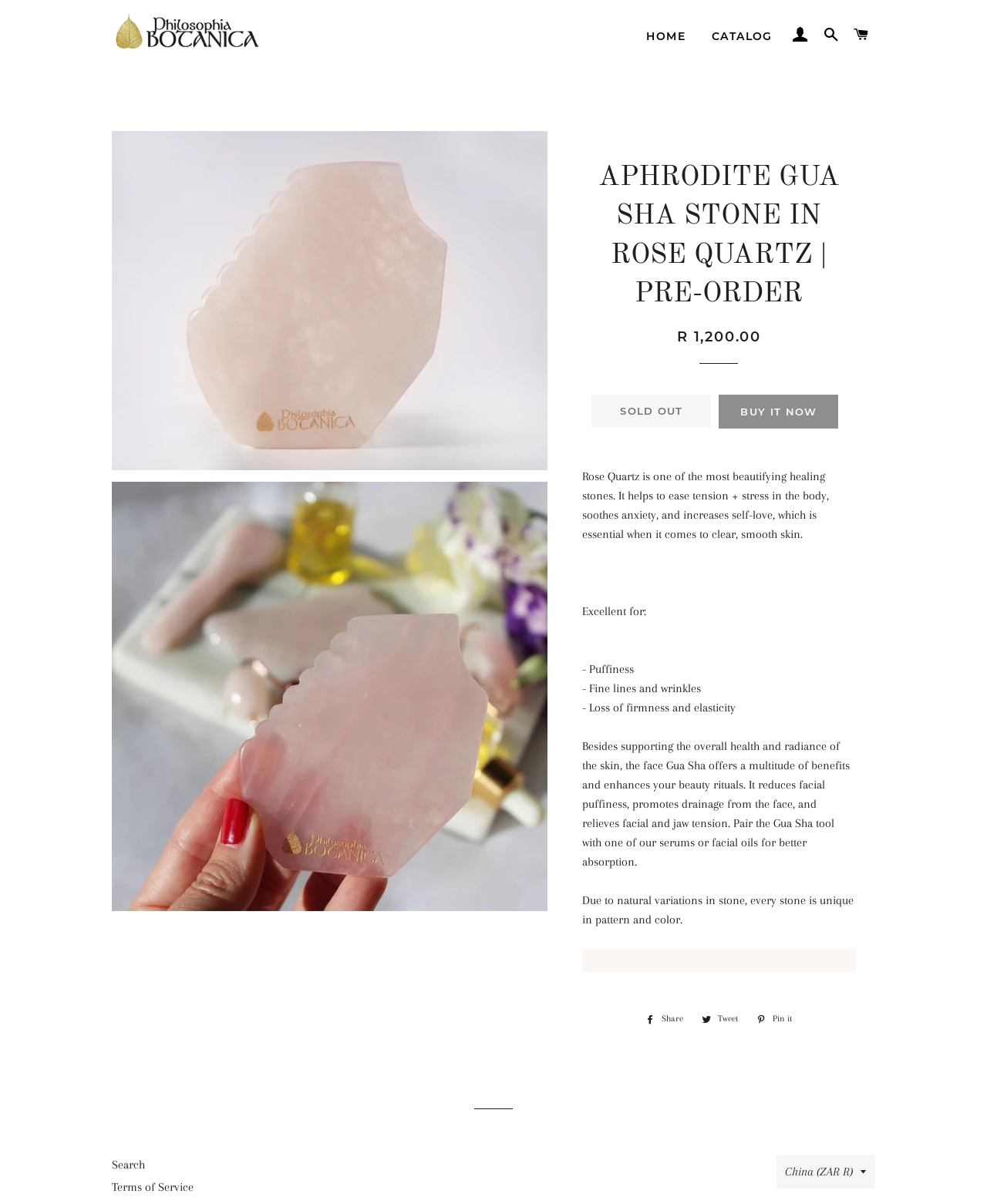Please examine the image and provide a detailed answer to the question: What are the benefits of using the Gua Sha tool?

The benefits of using the Gua Sha tool can be found in the text 'Besides supporting the overall health and radiance of the skin, the face Gua Sha offers a multitude of benefits and enhances your beauty rituals. It reduces facial puffiness, promotes drainage from the face, and relieves facial and jaw tension.' This text is located in the product description and lists the benefits of using the Gua Sha tool.